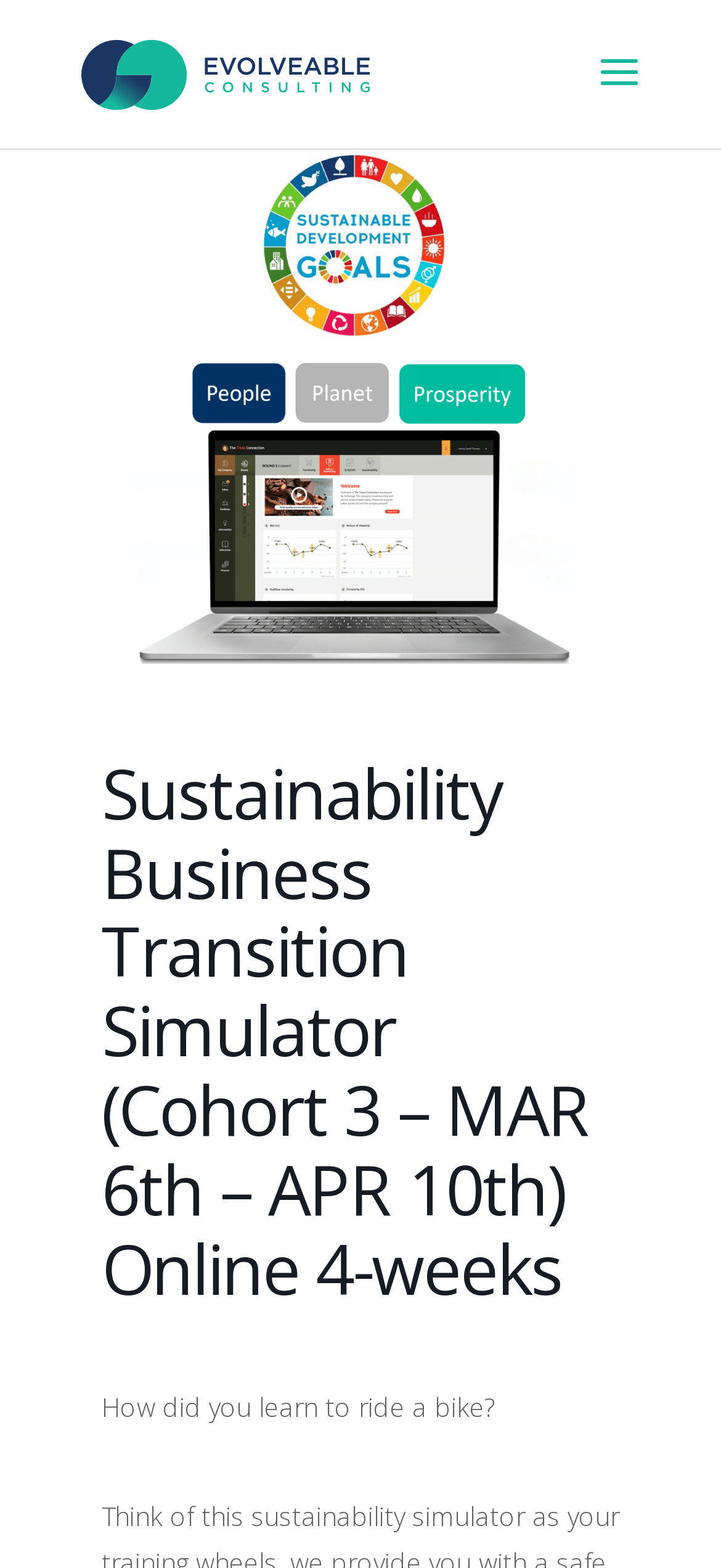Given the element description Close Search, identify the bounding box coordinates for the UI element on the webpage screenshot. The format should be (top-left x, top-left y, bottom-right x, bottom-right y), with values between 0 and 1.

None